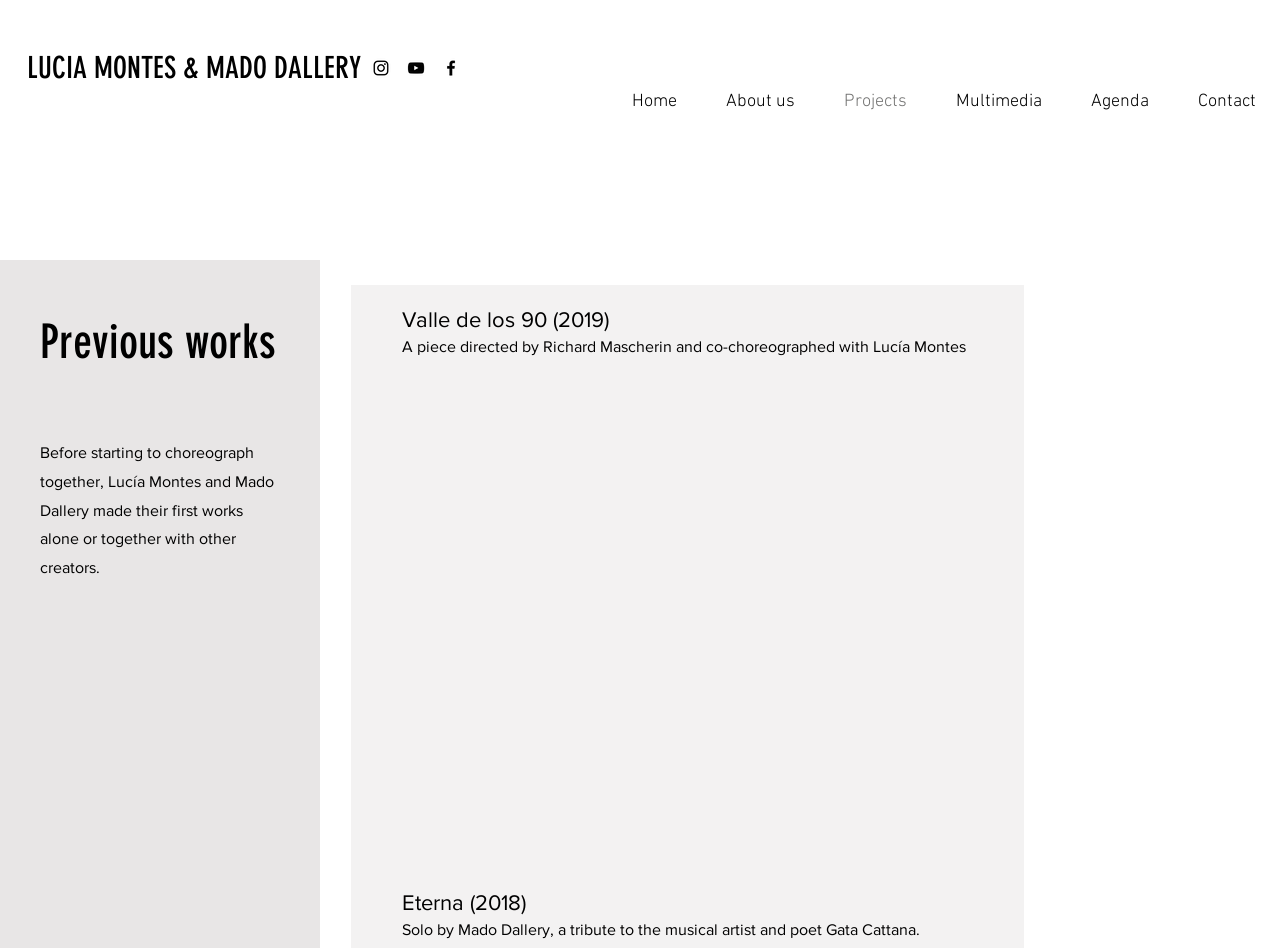Please determine the bounding box coordinates of the element's region to click for the following instruction: "Open Instagram".

[0.29, 0.061, 0.305, 0.082]